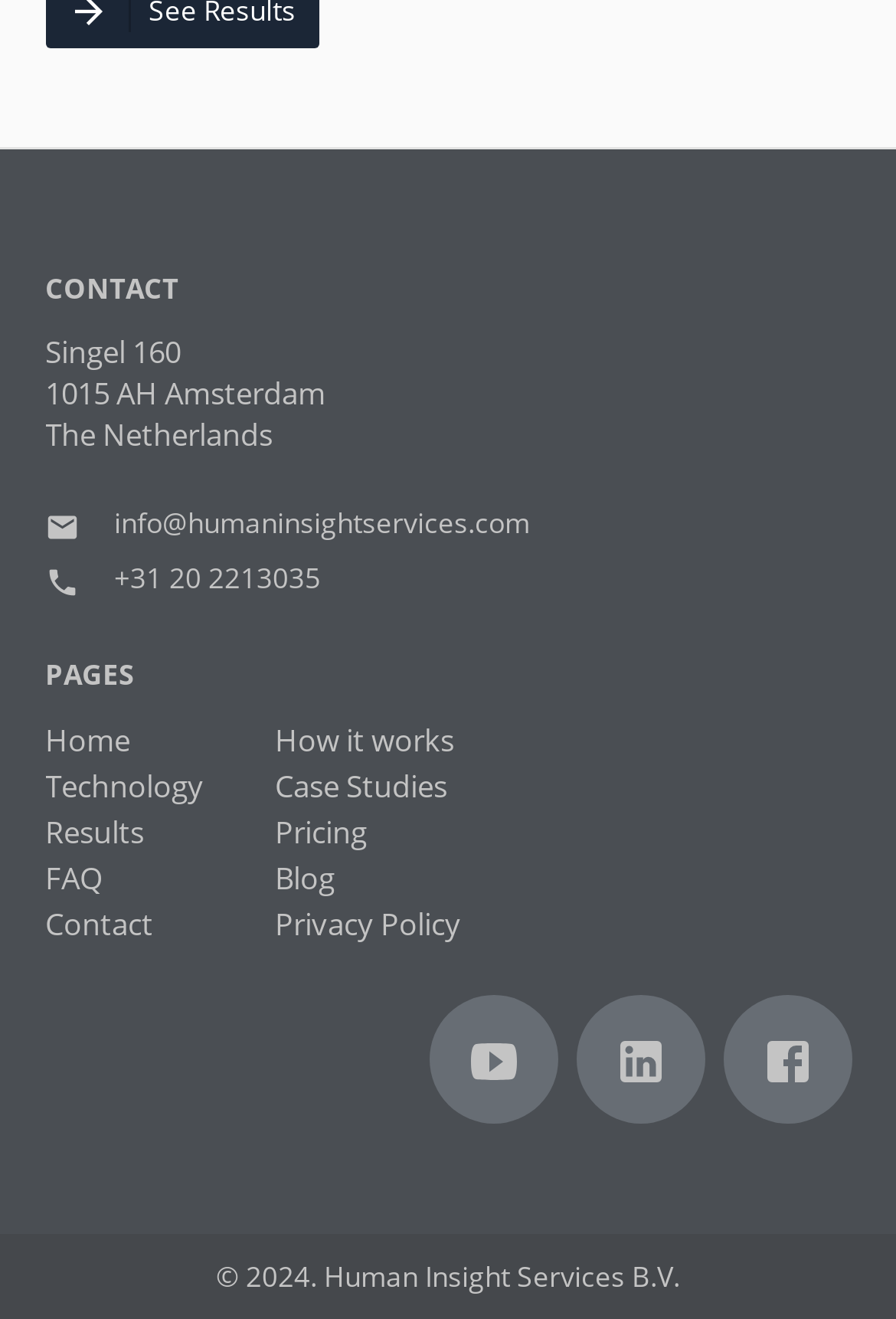Give a one-word or phrase response to the following question: How many navigation links are there?

9